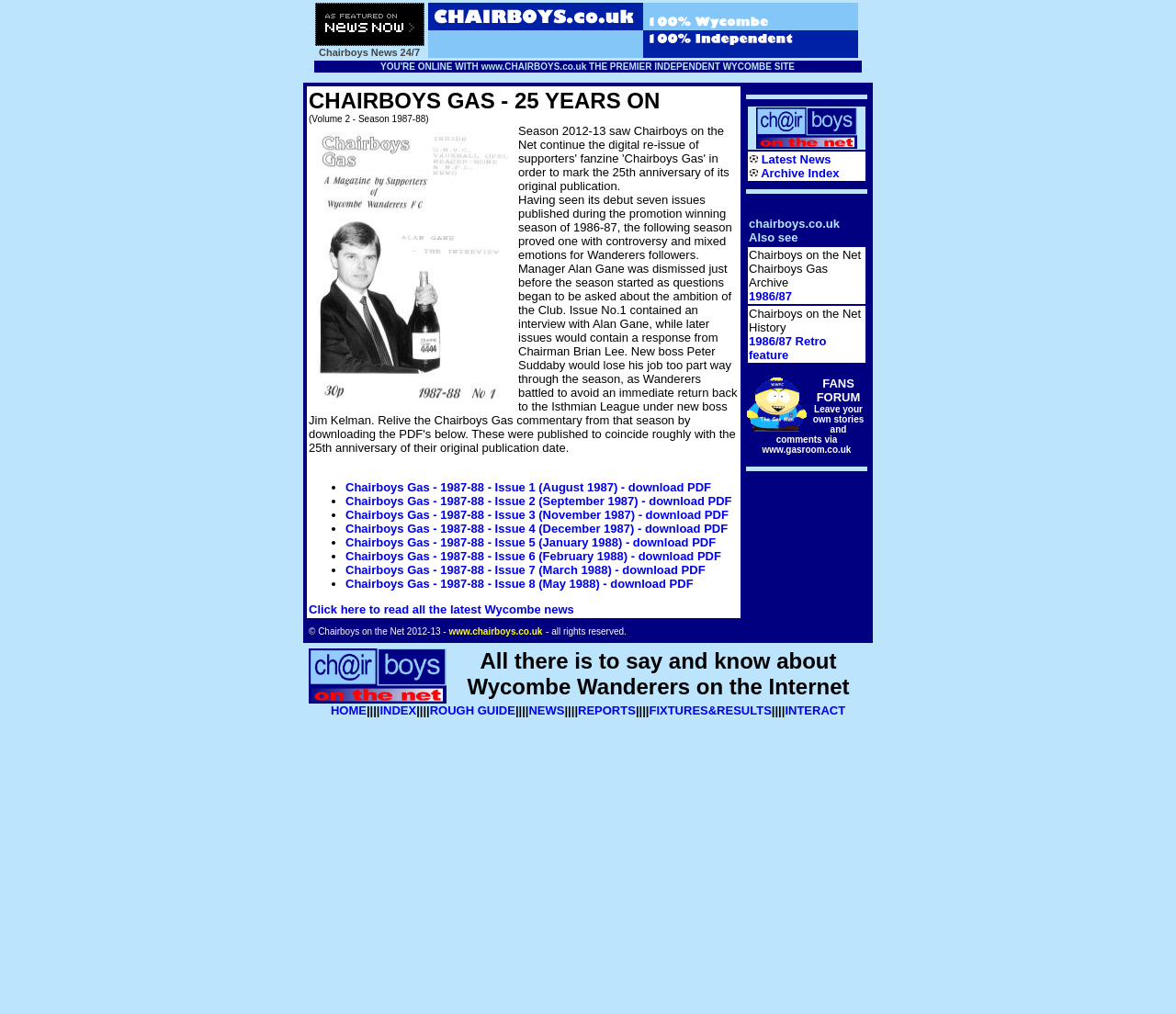What is the name of the football team supported by this website?
Please give a detailed and thorough answer to the question, covering all relevant points.

The webpage is about a website called Chairboys on the Net, which is dedicated to Wycombe Wanderers, a football team.